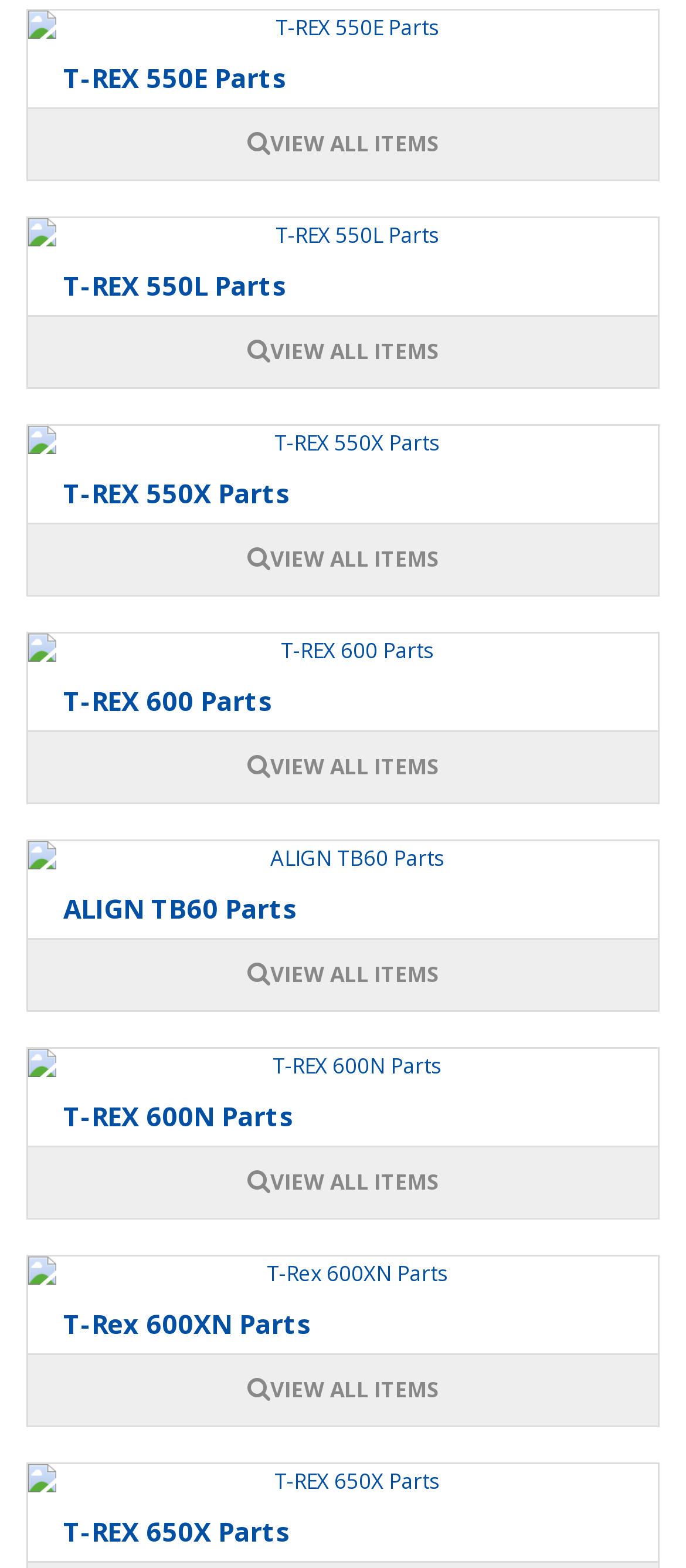Please provide the bounding box coordinates for the element that needs to be clicked to perform the following instruction: "Read article about Smithsonian Releases Animated Video on Three Discoveries from Oil Spill Studies". The coordinates should be given as four float numbers between 0 and 1, i.e., [left, top, right, bottom].

None